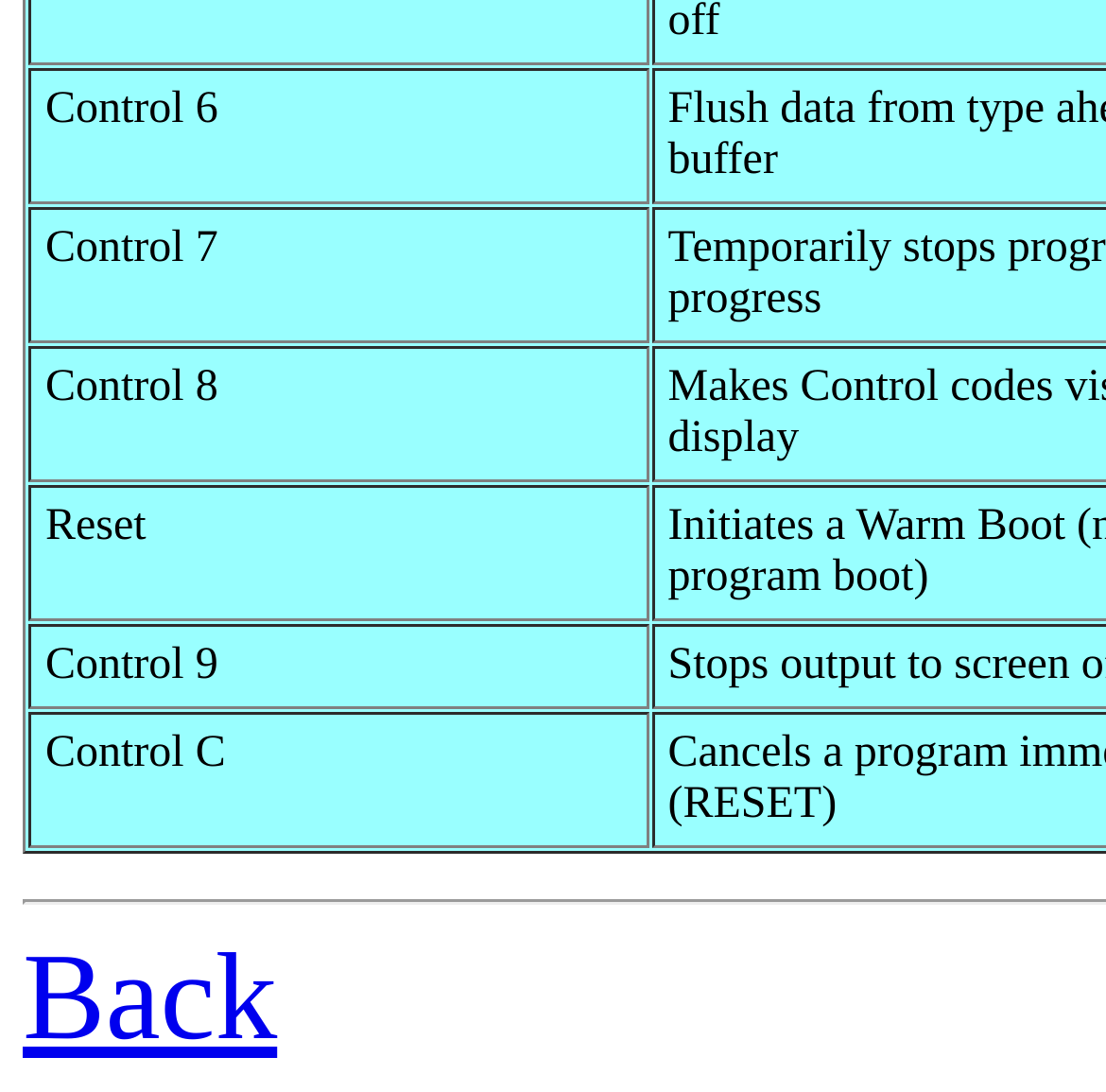How many controls are available on the page?
Look at the screenshot and give a one-word or phrase answer.

At least 9